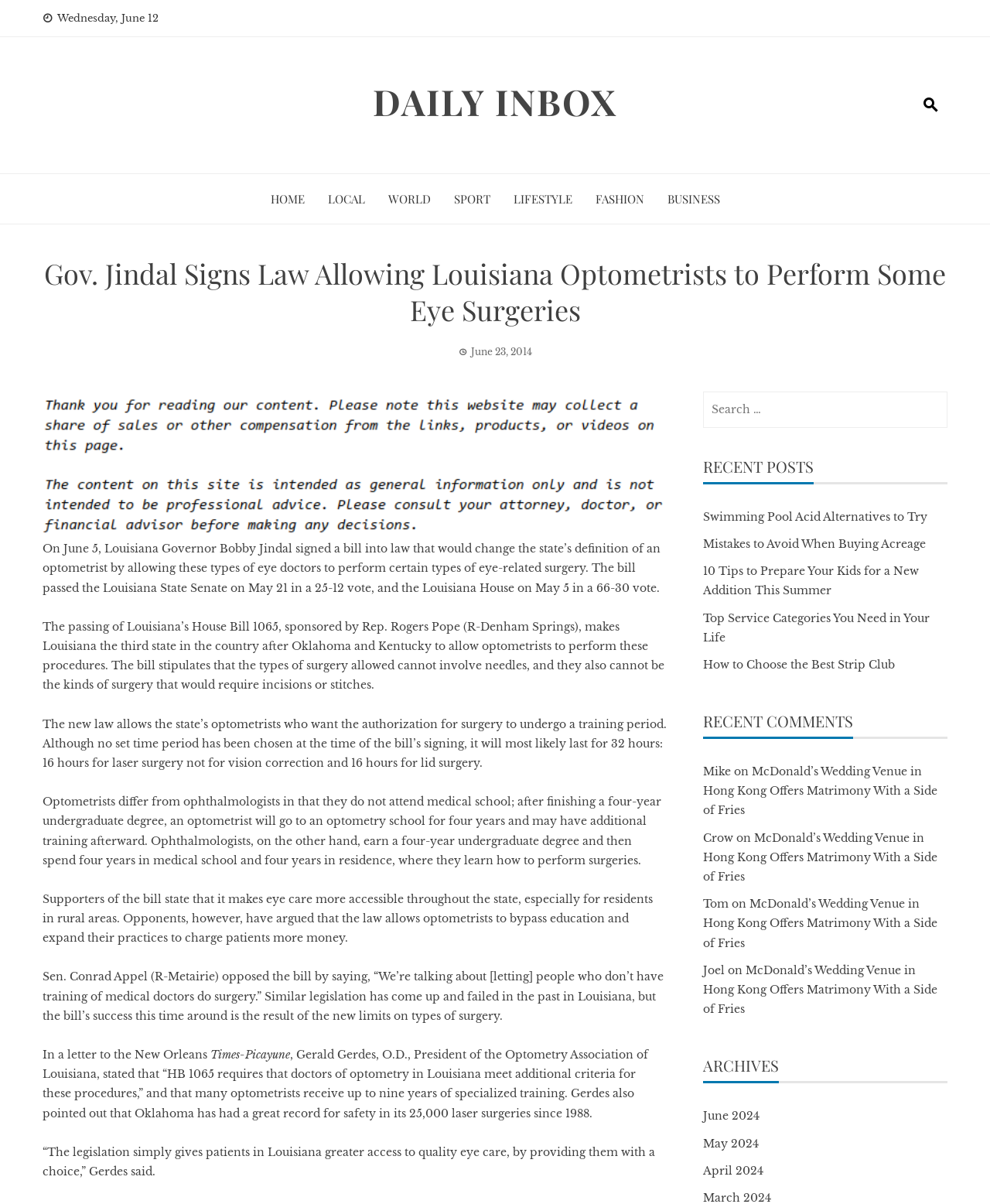How many hours of training will optometrists need to undergo for surgery?
Can you provide a detailed and comprehensive answer to the question?

According to the article, the new law allows the state's optometrists who want the authorization for surgery to undergo a training period, which will most likely last for 32 hours: 16 hours for laser surgery not for vision correction and 16 hours for lid surgery.